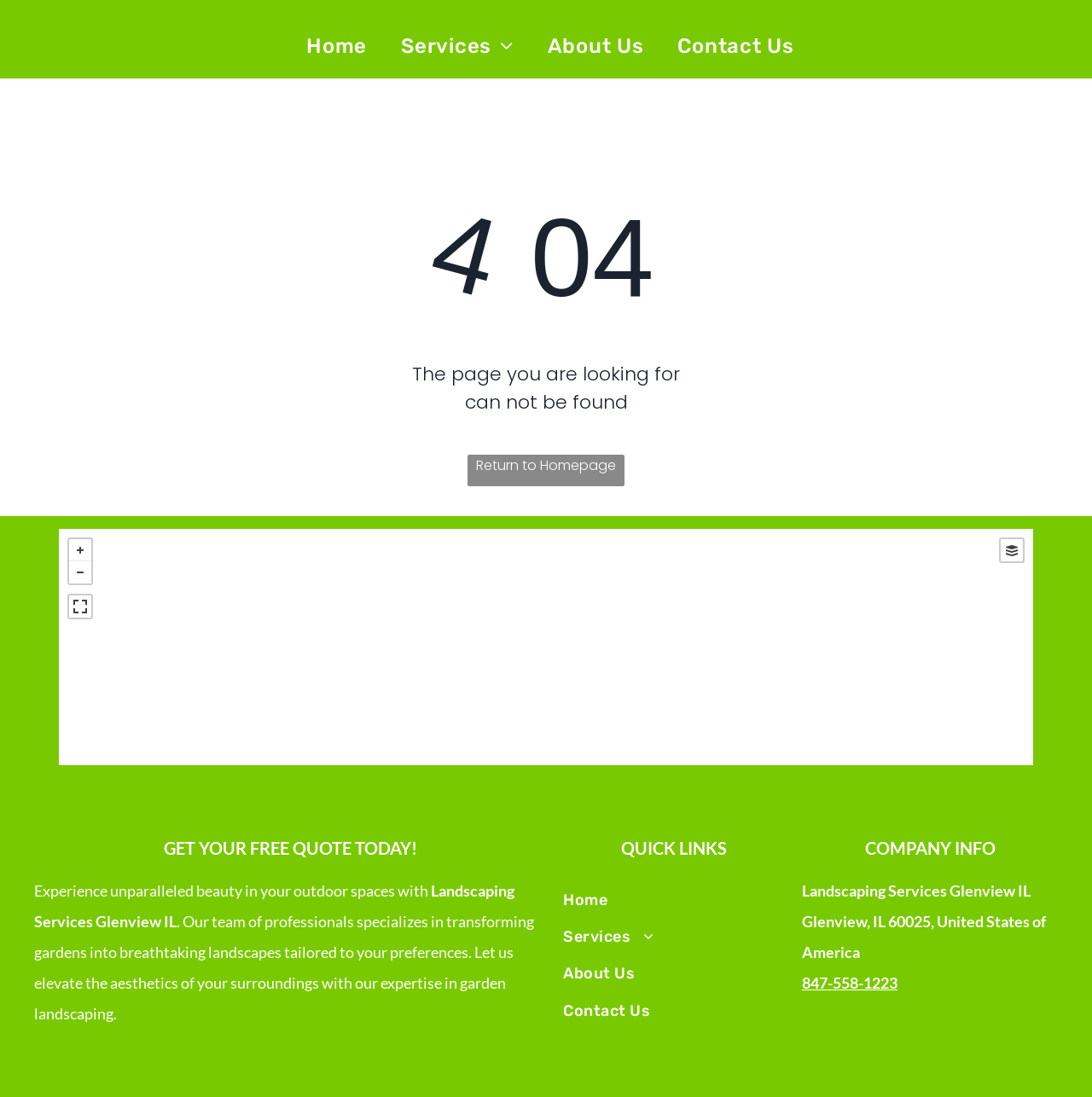Describe all the key features of the webpage in detail.

This webpage appears to be a landscaping services company's website. At the top, there is a horizontal menubar with five menu items: "Home", "Services", "About Us", "Contact Us", and a dropdown menu with various services such as "Landscaping Design", "Lawn Care", "Hardscape and Brick Pavers", "Garden Landscaping", and "Irrigation Services". 

Below the menubar, there is a notification area with three lines of text indicating that the page you are looking for cannot be found. There is also a "Return to Homepage" link.

On the right side of the page, there is a zoom control section with buttons for zooming in, zooming out, and viewing in fullscreen mode. There is also a "Layers" dropdown menu.

In the middle of the page, there is a promotional section with a heading "GET YOUR FREE QUOTE TODAY!" and a brief description of the company's services. Below this section, there is a list of quick links.

At the bottom of the page, there is another horizontal menubar with the same menu items as the top menubar. Below this menubar, there is a company information section with the company name, address, and phone number. On the top left corner, there is a "Share by:" section, but it does not appear to have any associated links or options.